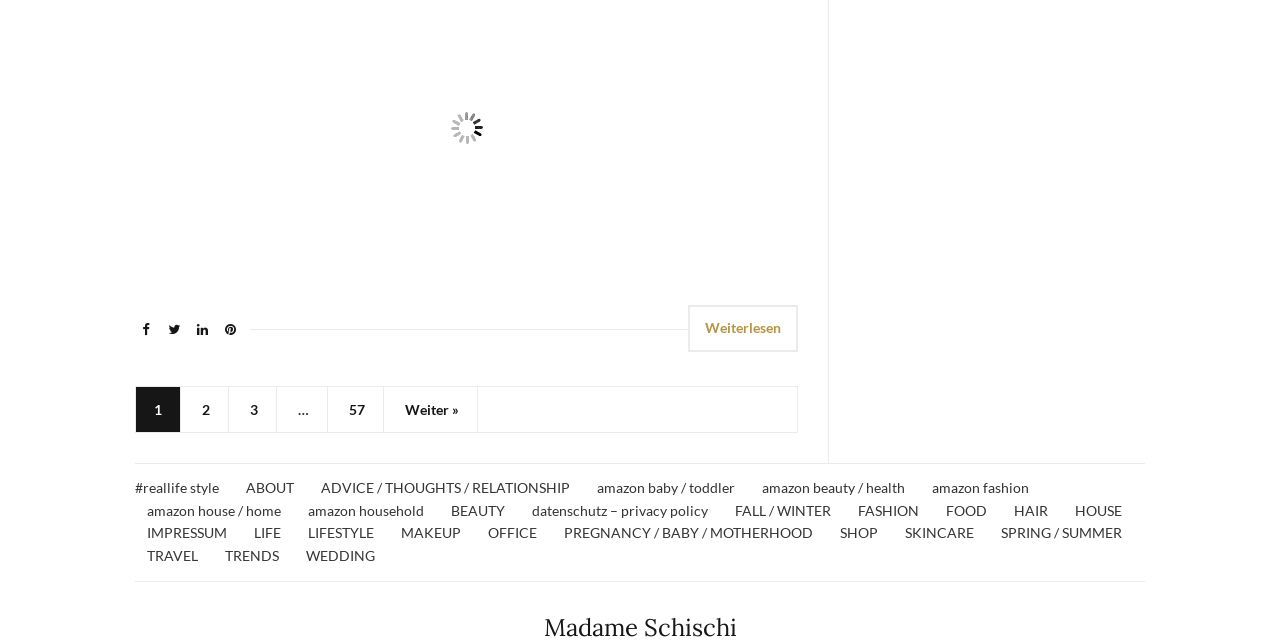Identify the bounding box for the UI element described as: "PREGNANCY / BABY / MOTHERHOOD". The coordinates should be four float numbers between 0 and 1, i.e., [left, top, right, bottom].

[0.441, 0.812, 0.635, 0.848]